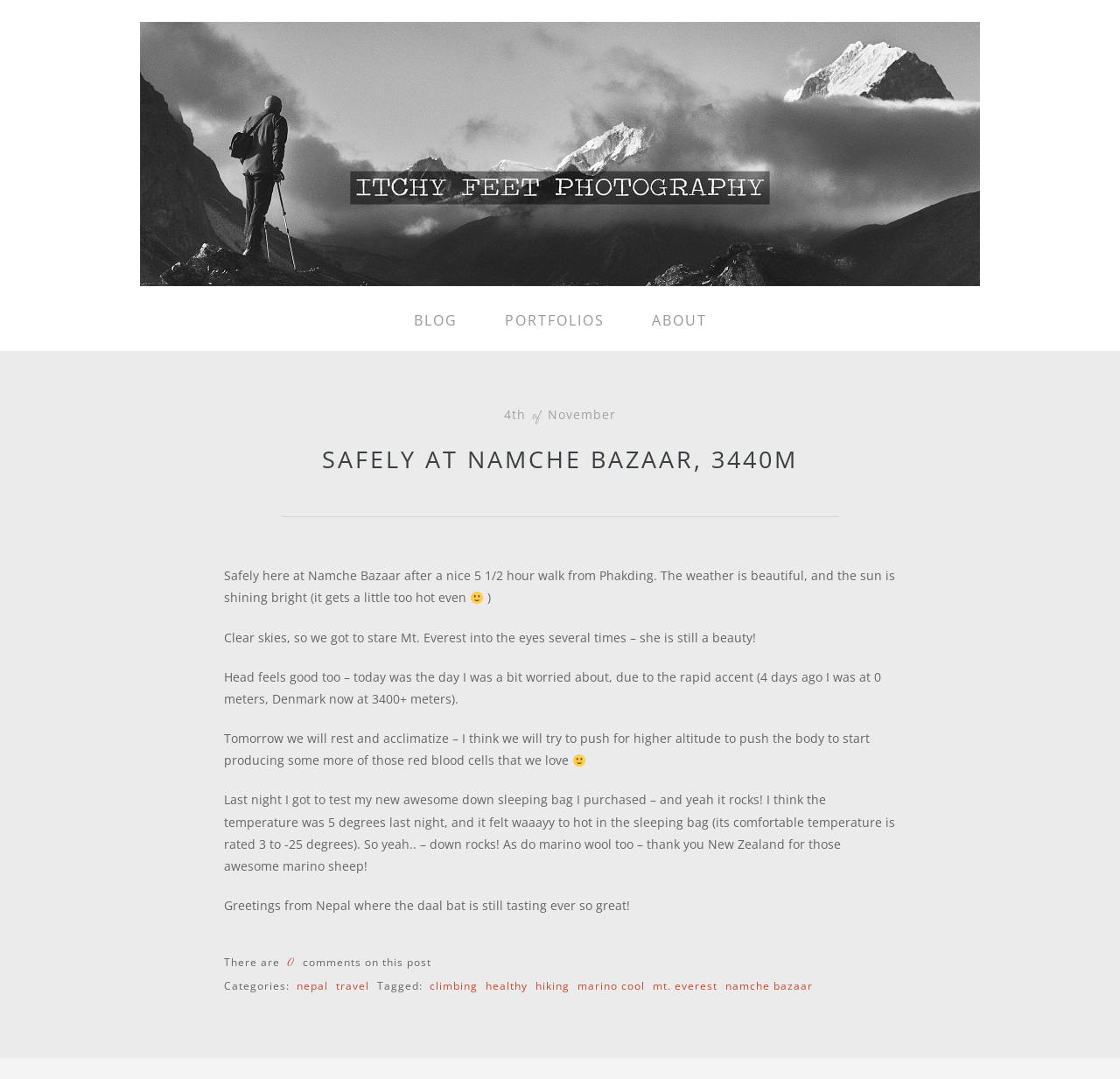What is the author's current location?
Respond to the question with a well-detailed and thorough answer.

The author mentions 'Safely here at Namche Bazaar after a nice 5 1/2 hour walk from Phakding' in the text, indicating that the author is currently located at Namche Bazaar.